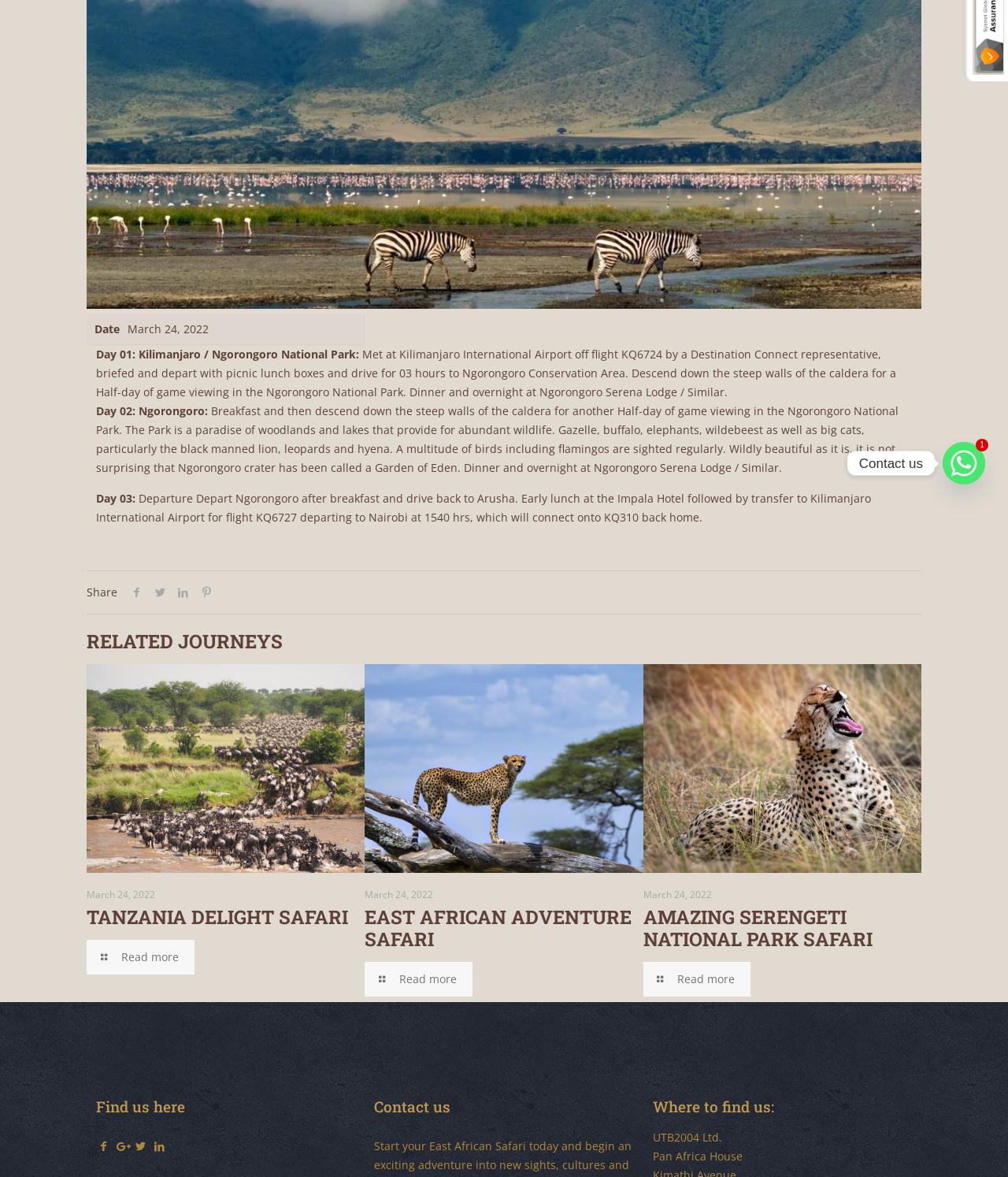Find the bounding box coordinates for the UI element that matches this description: "TANZANIA DELIGHT SAFARI".

[0.086, 0.768, 0.345, 0.79]